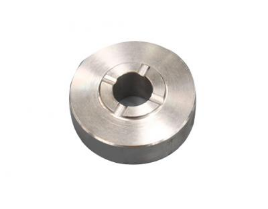What is the primary function of this gear series part?
Can you provide an in-depth and detailed response to the question?

The caption explains that this type of part plays a critical role in the transmission of motion and power in automotive and industrial machinery applications, contributing to the overall efficiency and effectiveness of operations within various machinery setups.